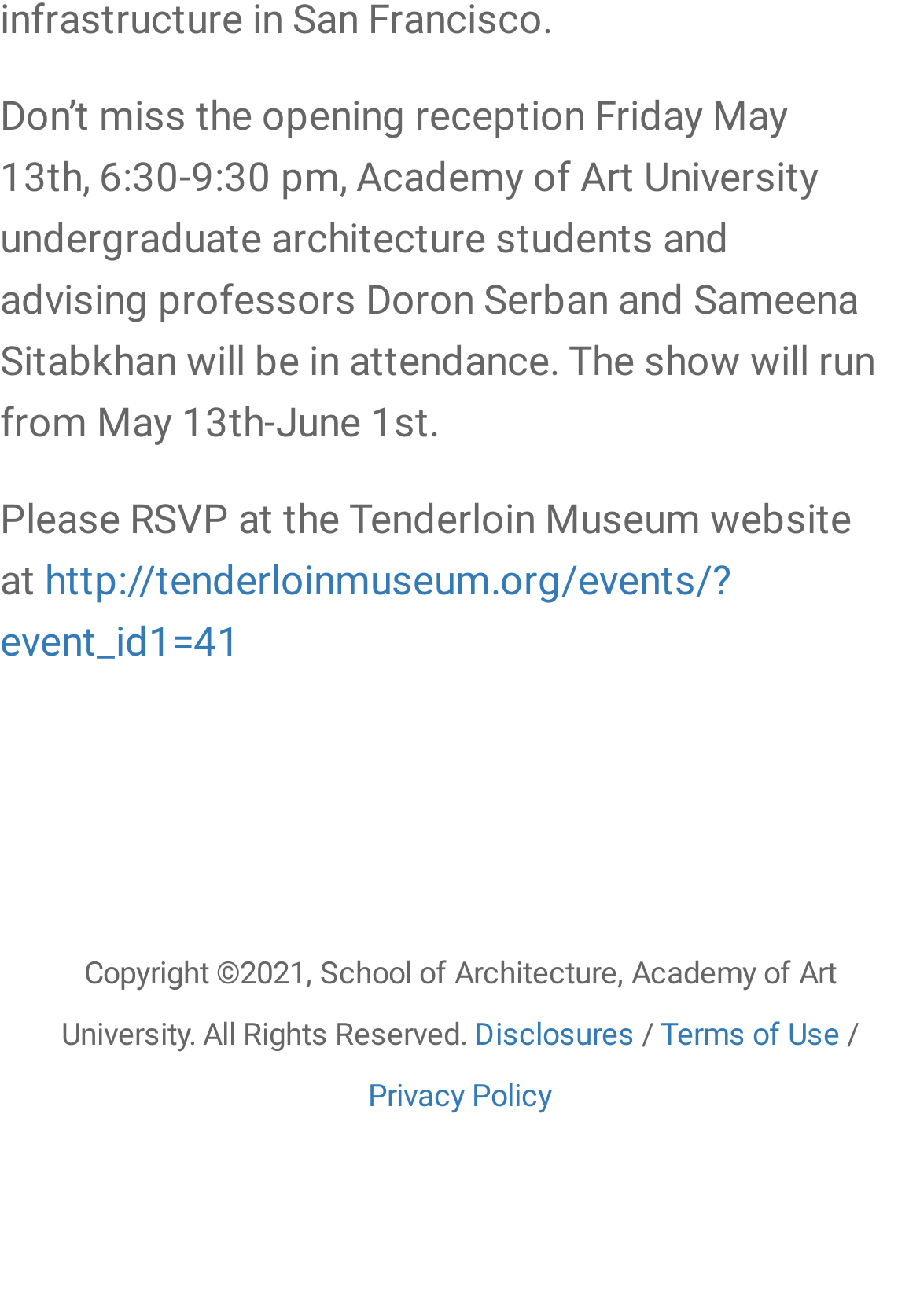Using the given description, provide the bounding box coordinates formatted as (top-left x, top-left y, bottom-right x, bottom-right y), with all values being floating point numbers between 0 and 1. Description: Terms of Use

[0.718, 0.772, 0.913, 0.799]